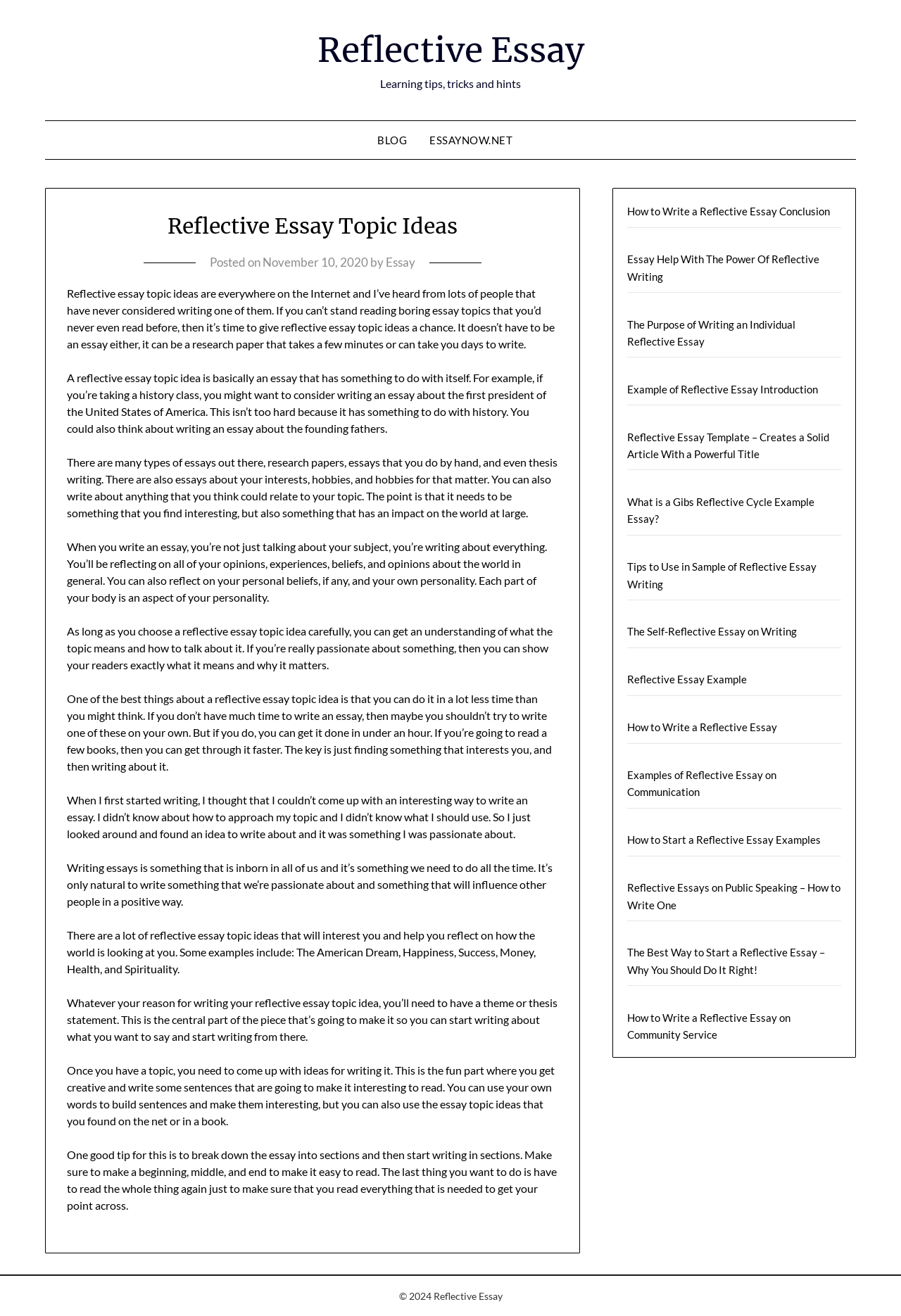Determine the bounding box coordinates of the section I need to click to execute the following instruction: "Read 'Learning tips, tricks and hints'". Provide the coordinates as four float numbers between 0 and 1, i.e., [left, top, right, bottom].

[0.422, 0.058, 0.578, 0.068]